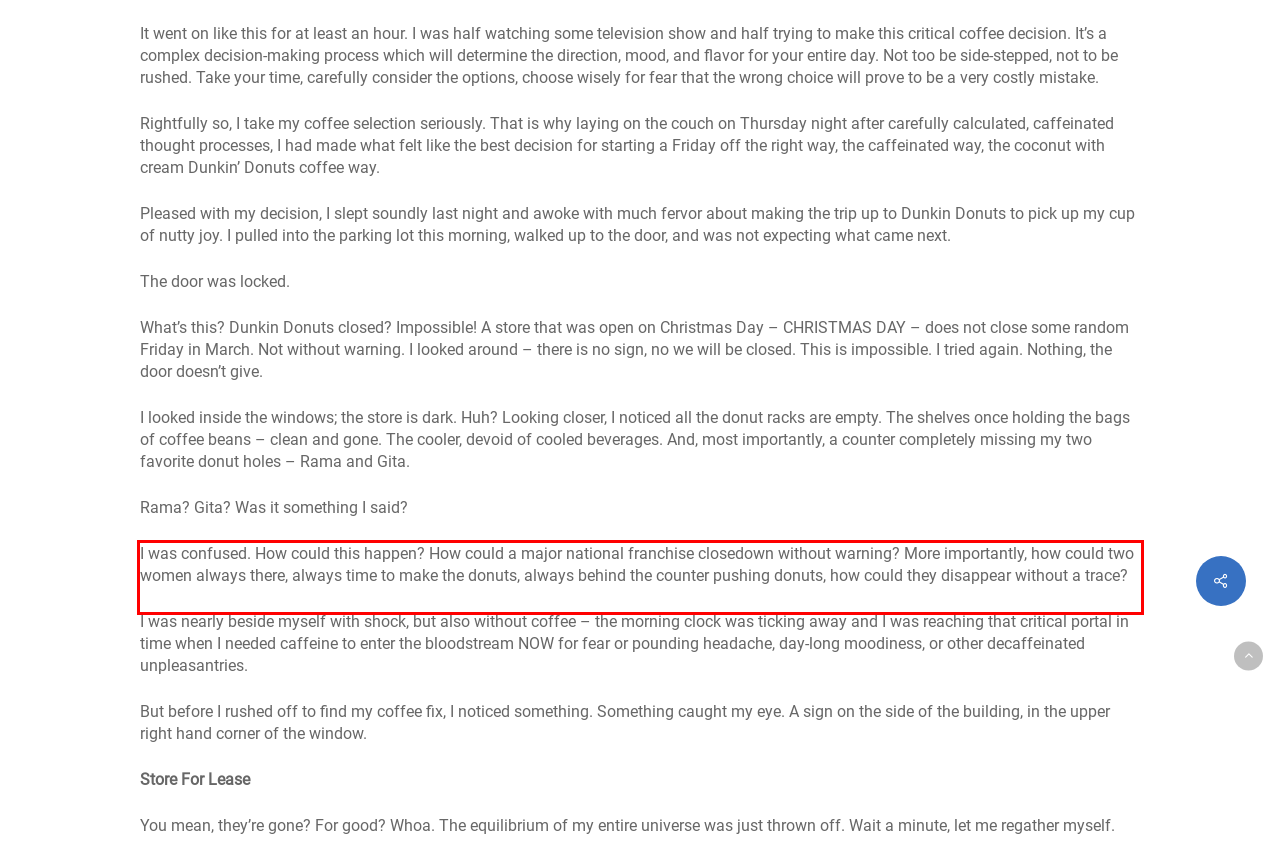Please perform OCR on the text within the red rectangle in the webpage screenshot and return the text content.

I was confused. How could this happen? How could a major national franchise closedown without warning? More importantly, how could two women always there, always time to make the donuts, always behind the counter pushing donuts, how could they disappear without a trace?